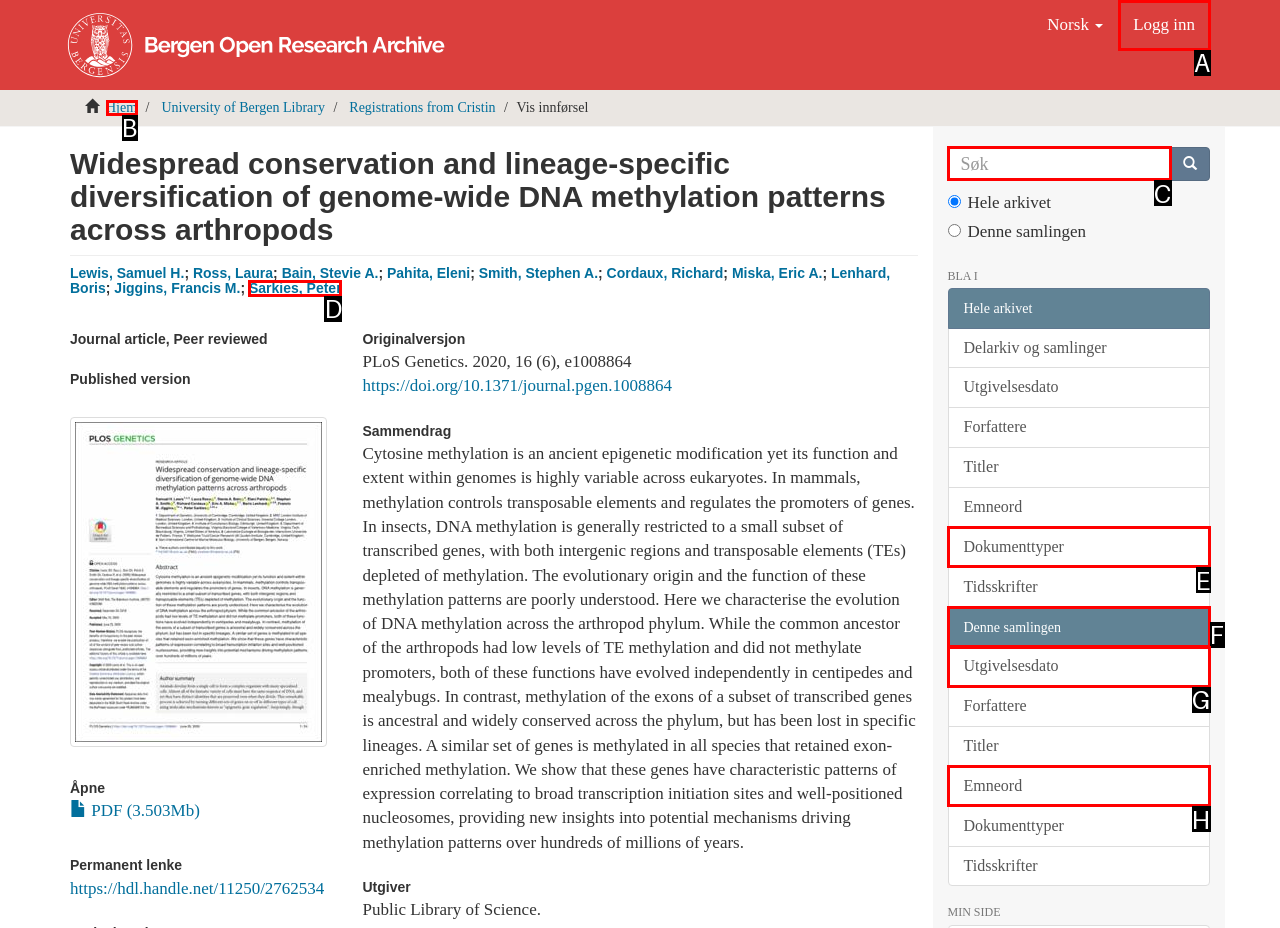Select the correct UI element to complete the task: Search in the archive
Please provide the letter of the chosen option.

C